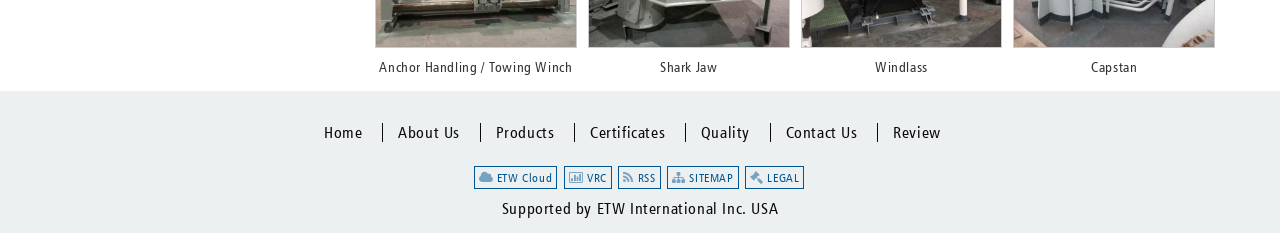Specify the bounding box coordinates of the area to click in order to follow the given instruction: "Check Supported by ETW International Inc. USA."

[0.031, 0.842, 0.969, 0.949]